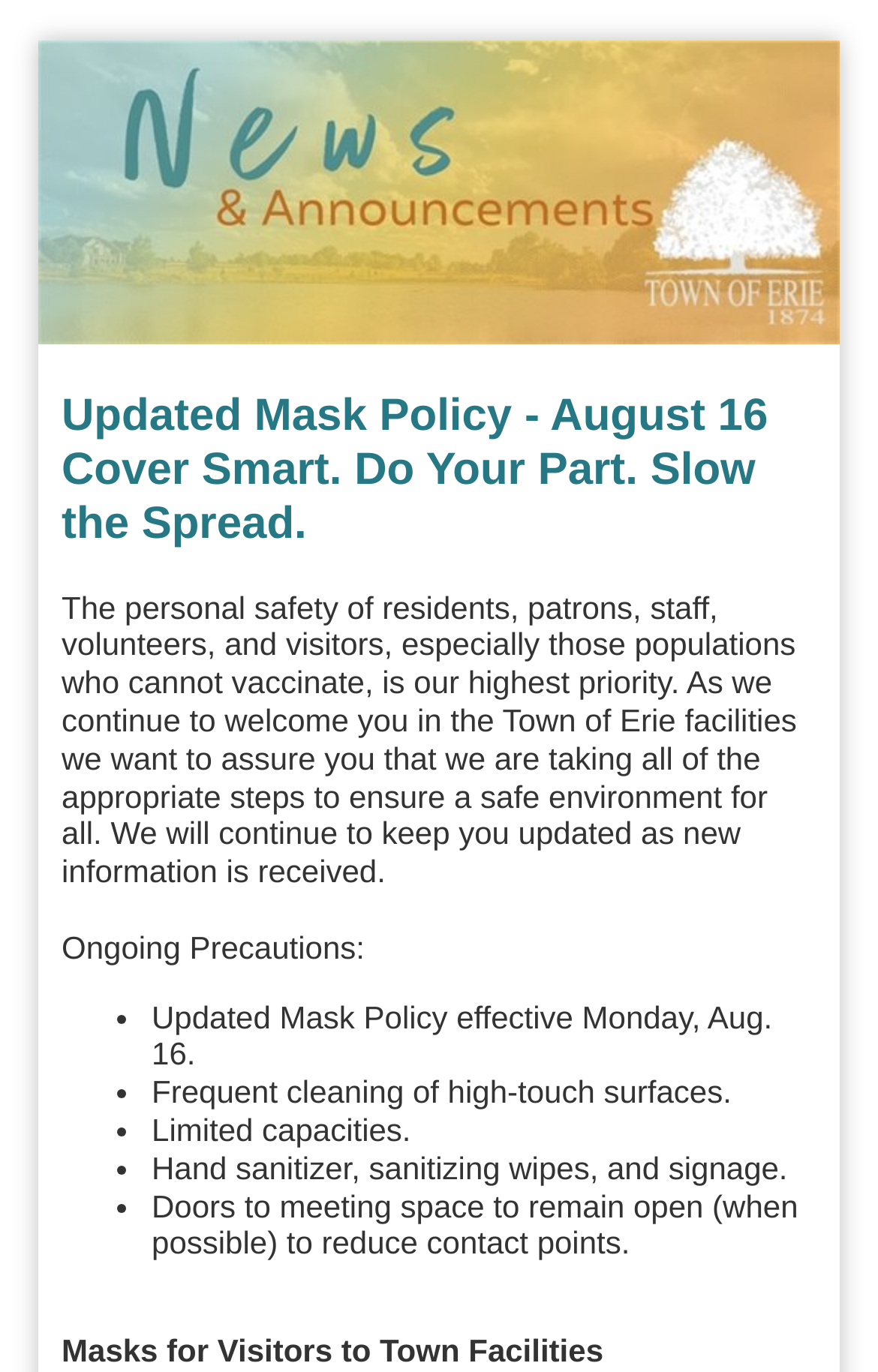Consider the image and give a detailed and elaborate answer to the question: 
What is the format of the precautions list?

The precautions list is presented in a bullet point format, with each item preceded by a bullet point (•) and followed by a brief description of the precaution.